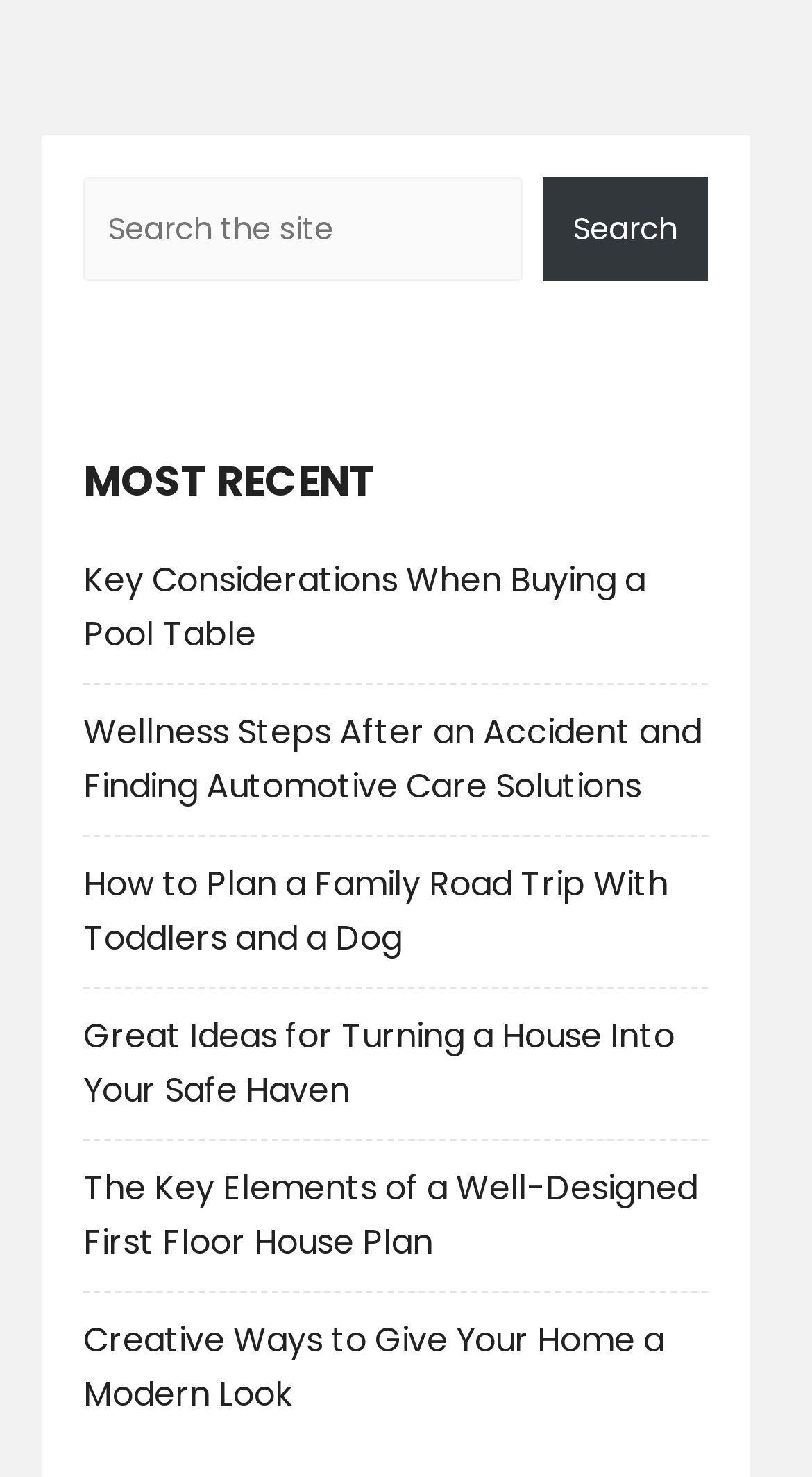Use a single word or phrase to respond to the question:
What is the text on the search button?

Search